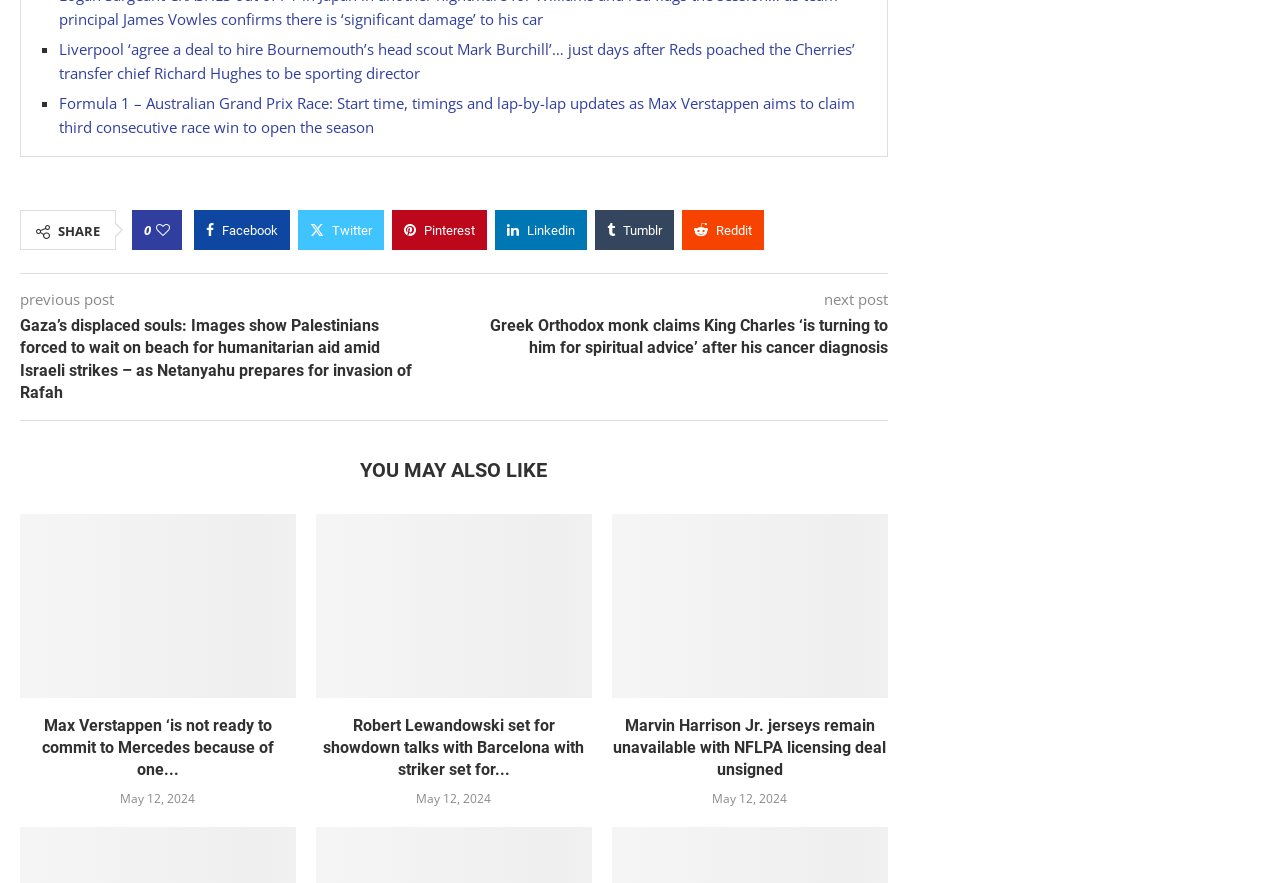Please specify the bounding box coordinates of the area that should be clicked to accomplish the following instruction: "Go to the next post". The coordinates should consist of four float numbers between 0 and 1, i.e., [left, top, right, bottom].

[0.643, 0.327, 0.693, 0.35]